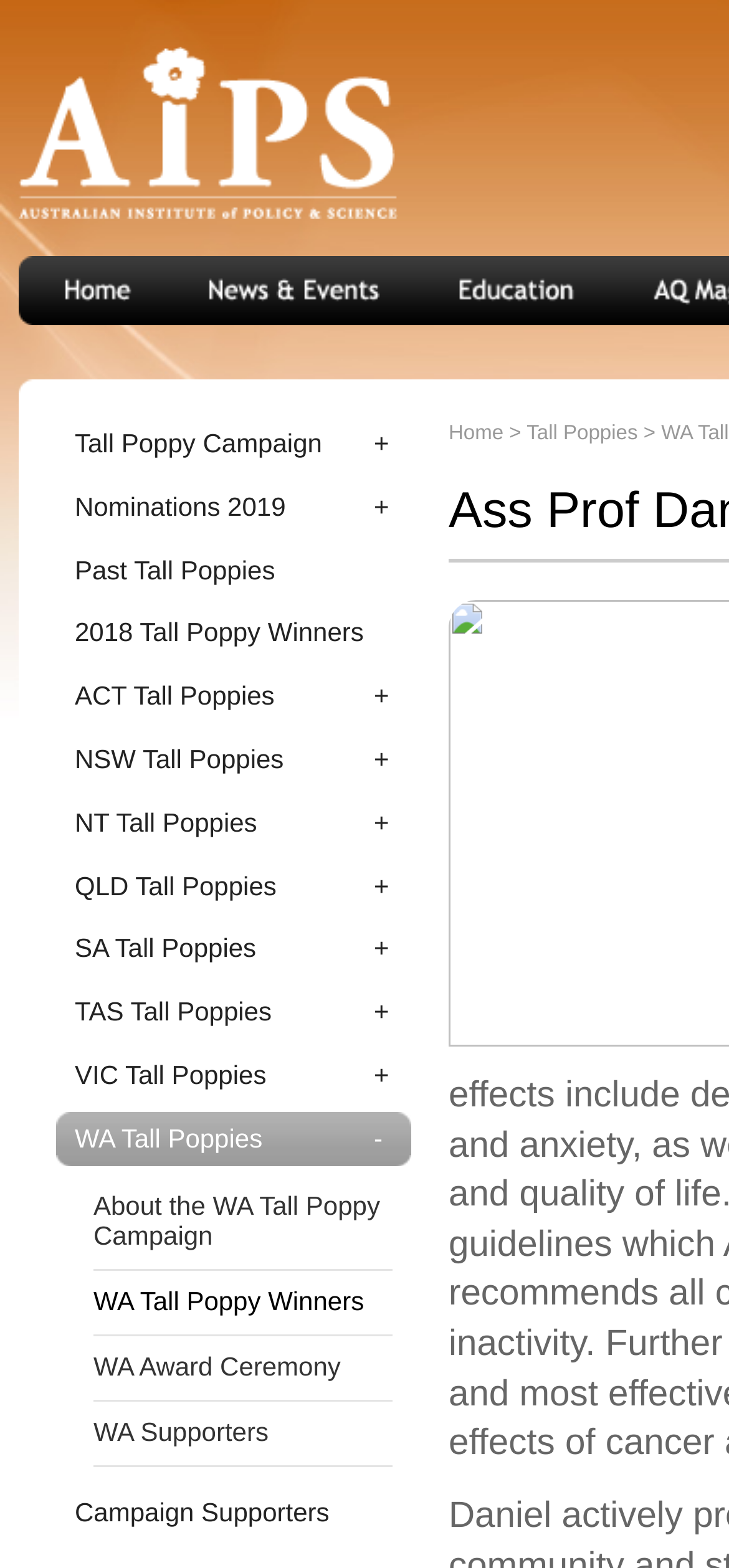Please predict the bounding box coordinates of the element's region where a click is necessary to complete the following instruction: "go to home page". The coordinates should be represented by four float numbers between 0 and 1, i.e., [left, top, right, bottom].

[0.026, 0.163, 0.236, 0.207]